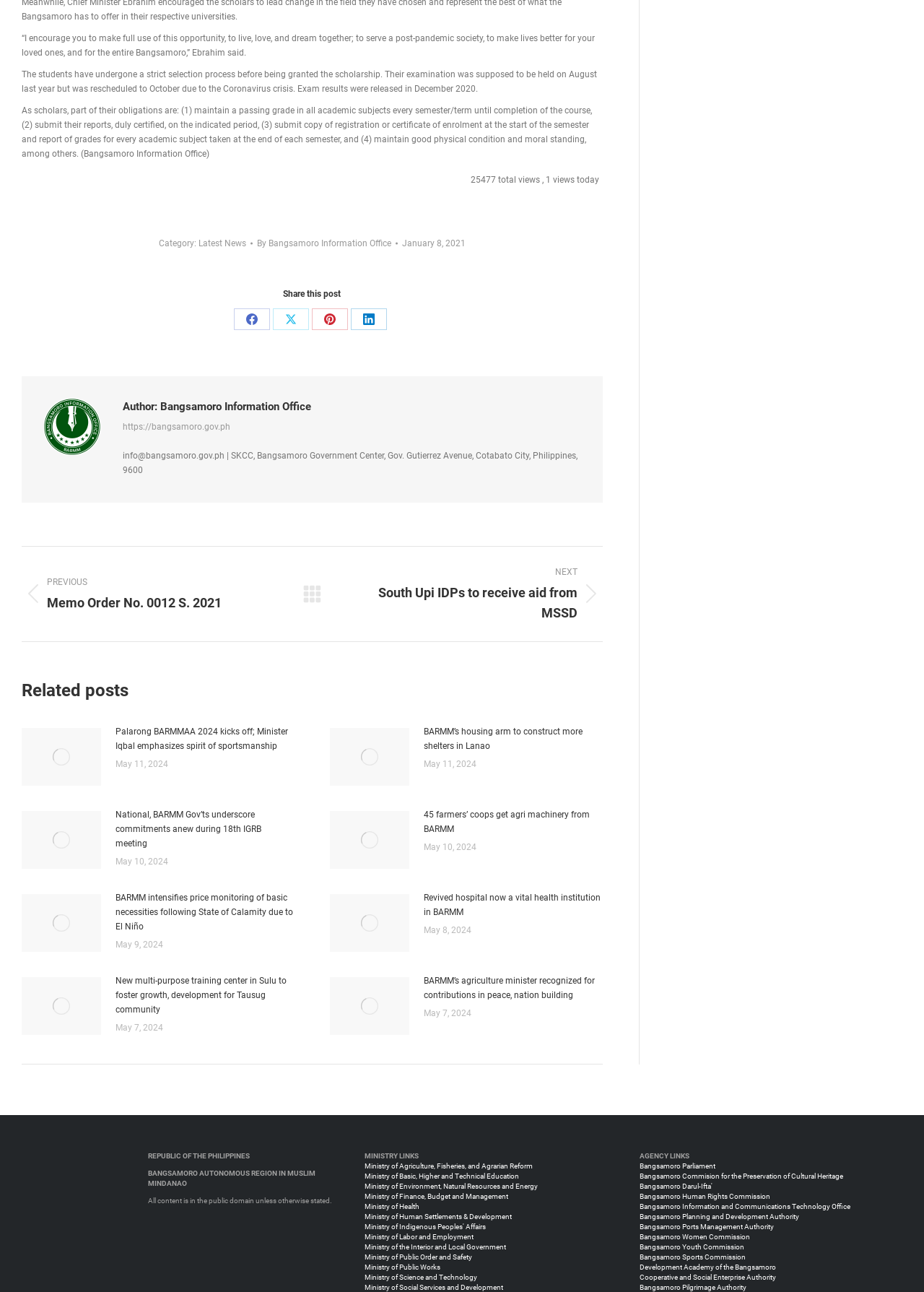Identify the bounding box for the UI element specified in this description: "Log In". The coordinates must be four float numbers between 0 and 1, formatted as [left, top, right, bottom].

None